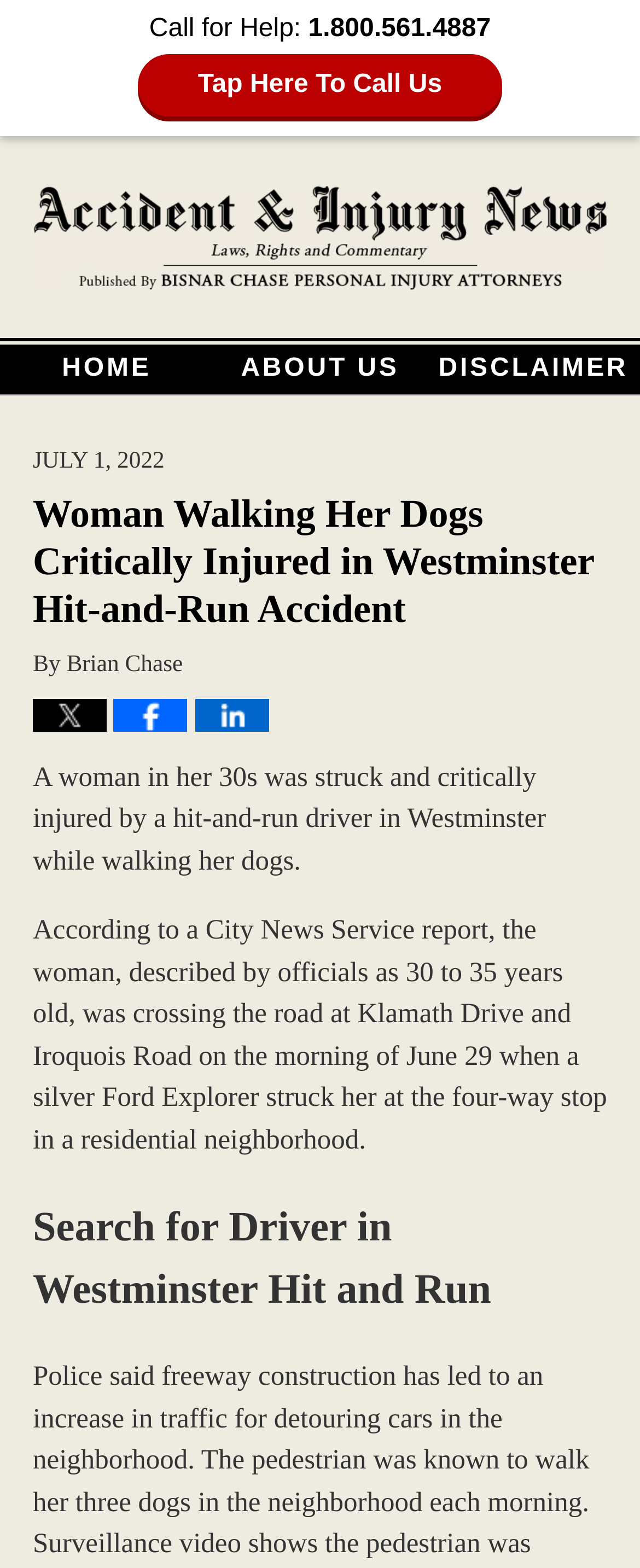Locate the UI element that matches the description Nashville Christian Family Magazine in the webpage screenshot. Return the bounding box coordinates in the format (top-left x, top-left y, bottom-right x, bottom-right y), with values ranging from 0 to 1.

None